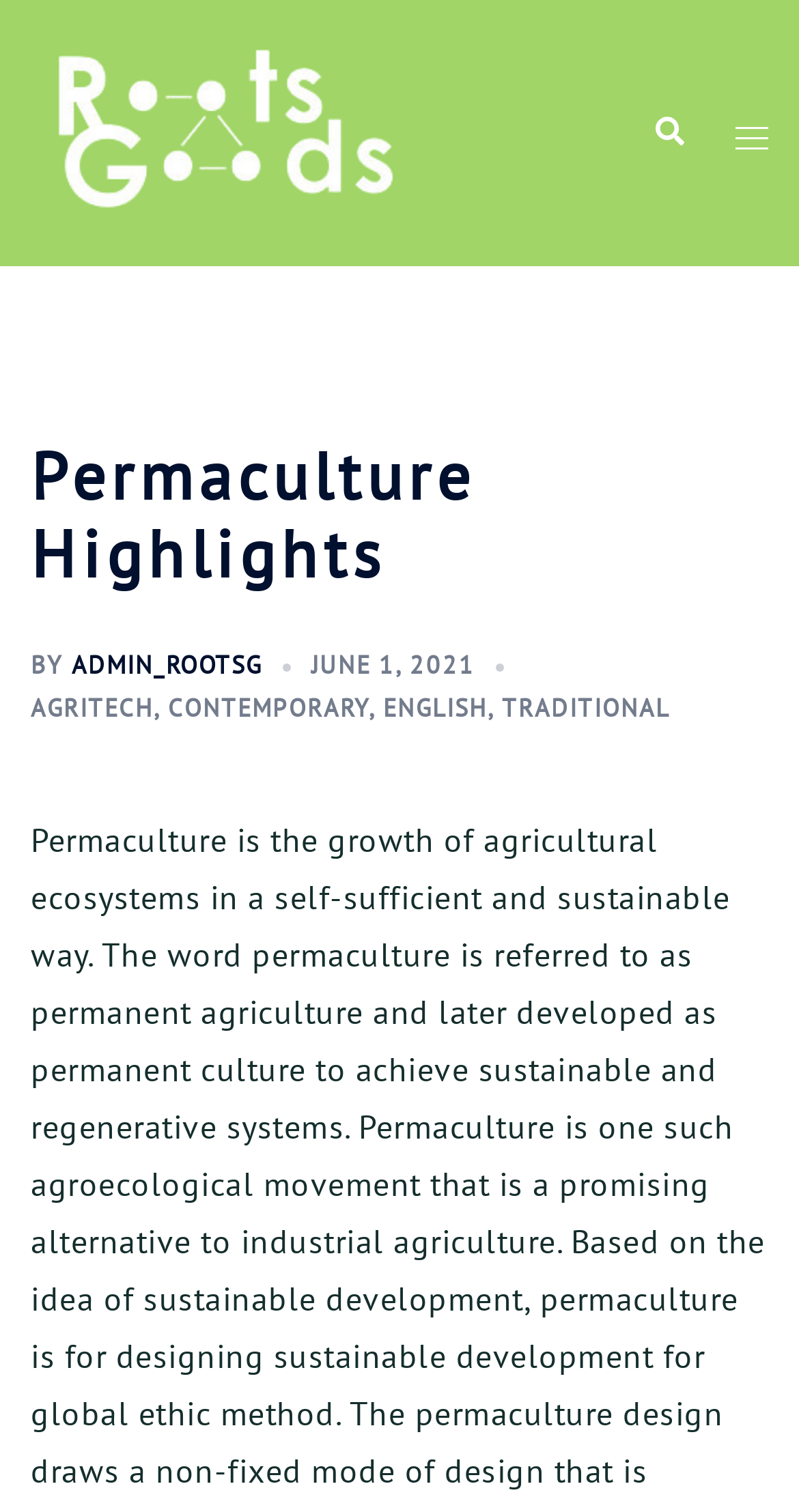Kindly determine the bounding box coordinates of the area that needs to be clicked to fulfill this instruction: "go to RootsGoods homepage".

[0.038, 0.072, 0.516, 0.099]